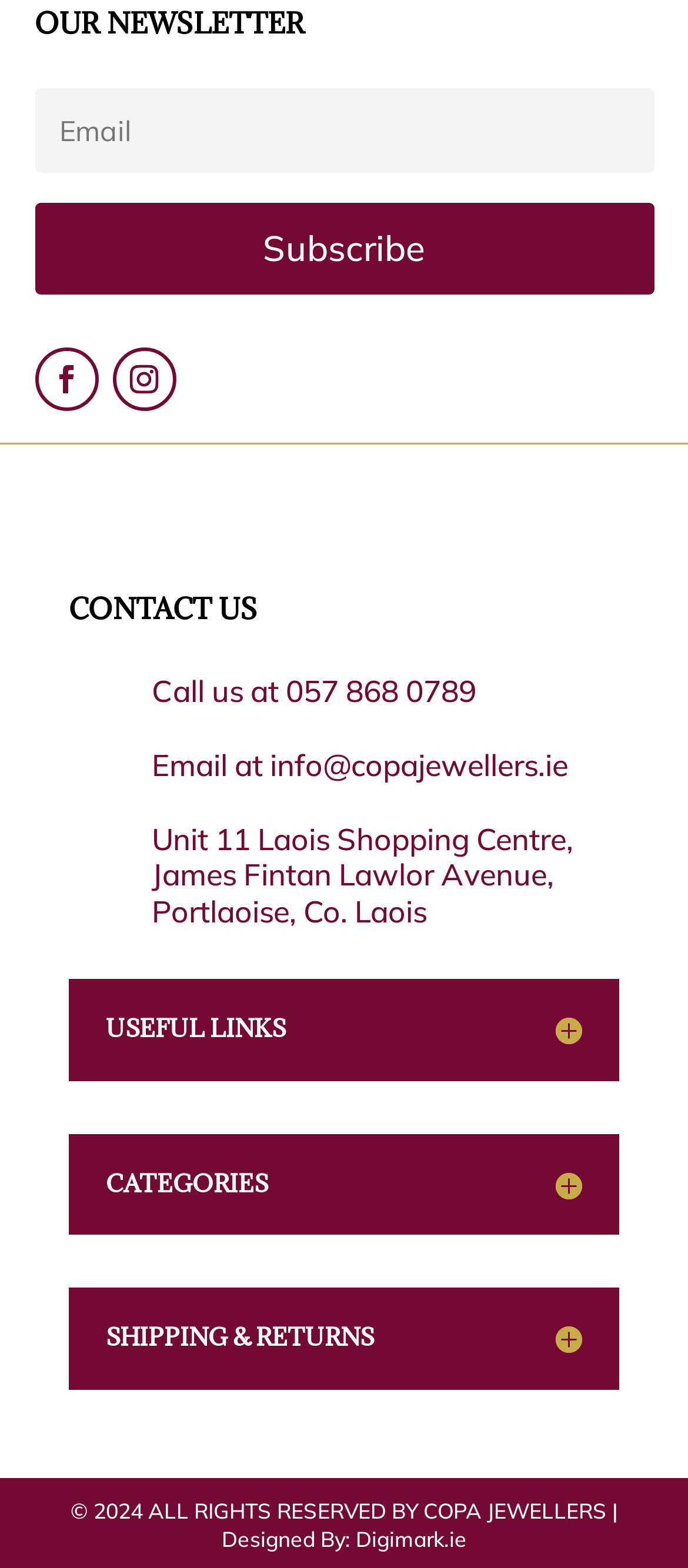Can you pinpoint the bounding box coordinates for the clickable element required for this instruction: "Click on the 'Humour Touch' logo"? The coordinates should be four float numbers between 0 and 1, i.e., [left, top, right, bottom].

None